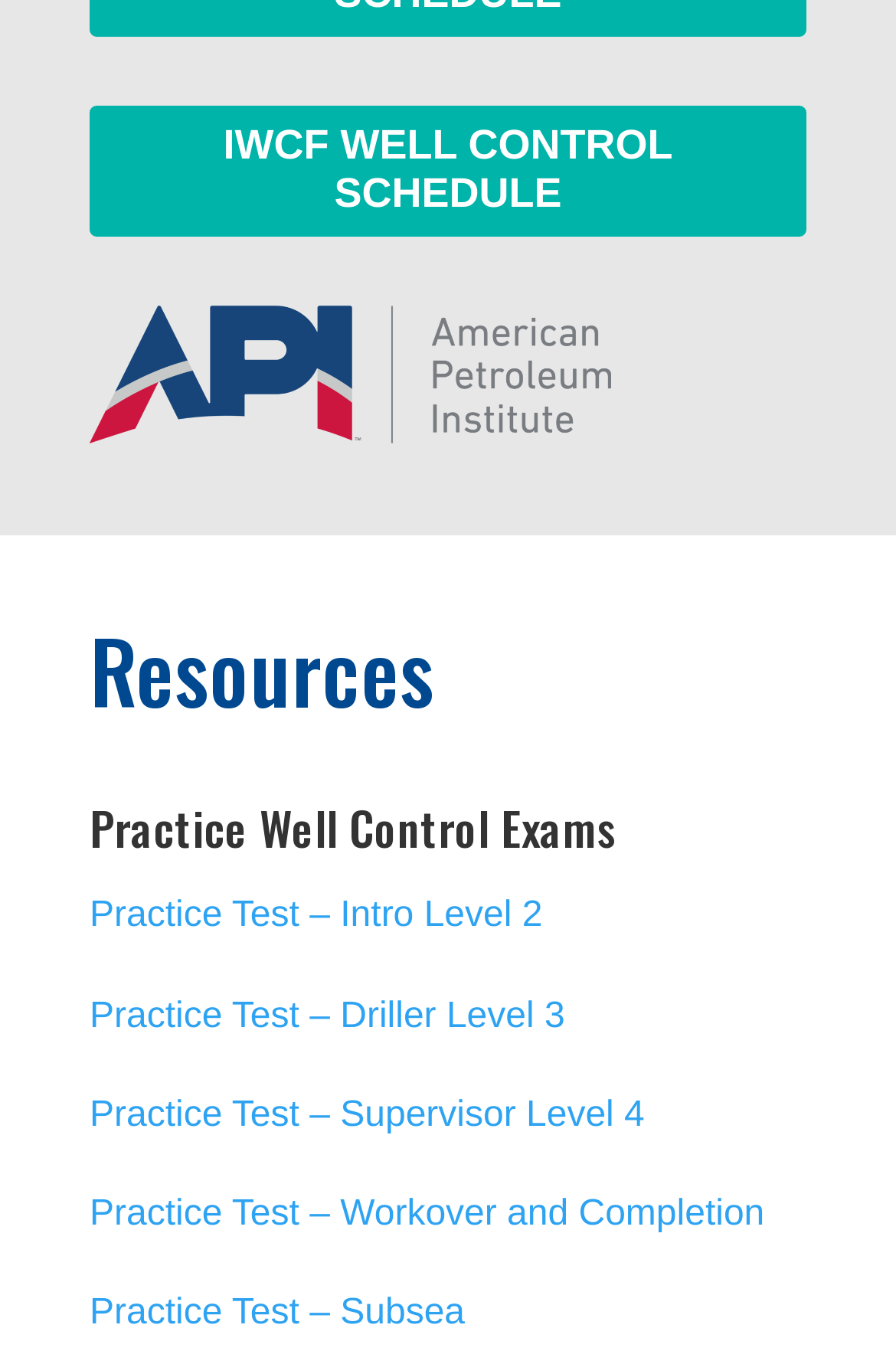What is the highest level of practice test available?
Analyze the image and deliver a detailed answer to the question.

The link elements with the text 'Practice Test – ...' have different levels, and the highest level is 'Supervisor Level 4'.